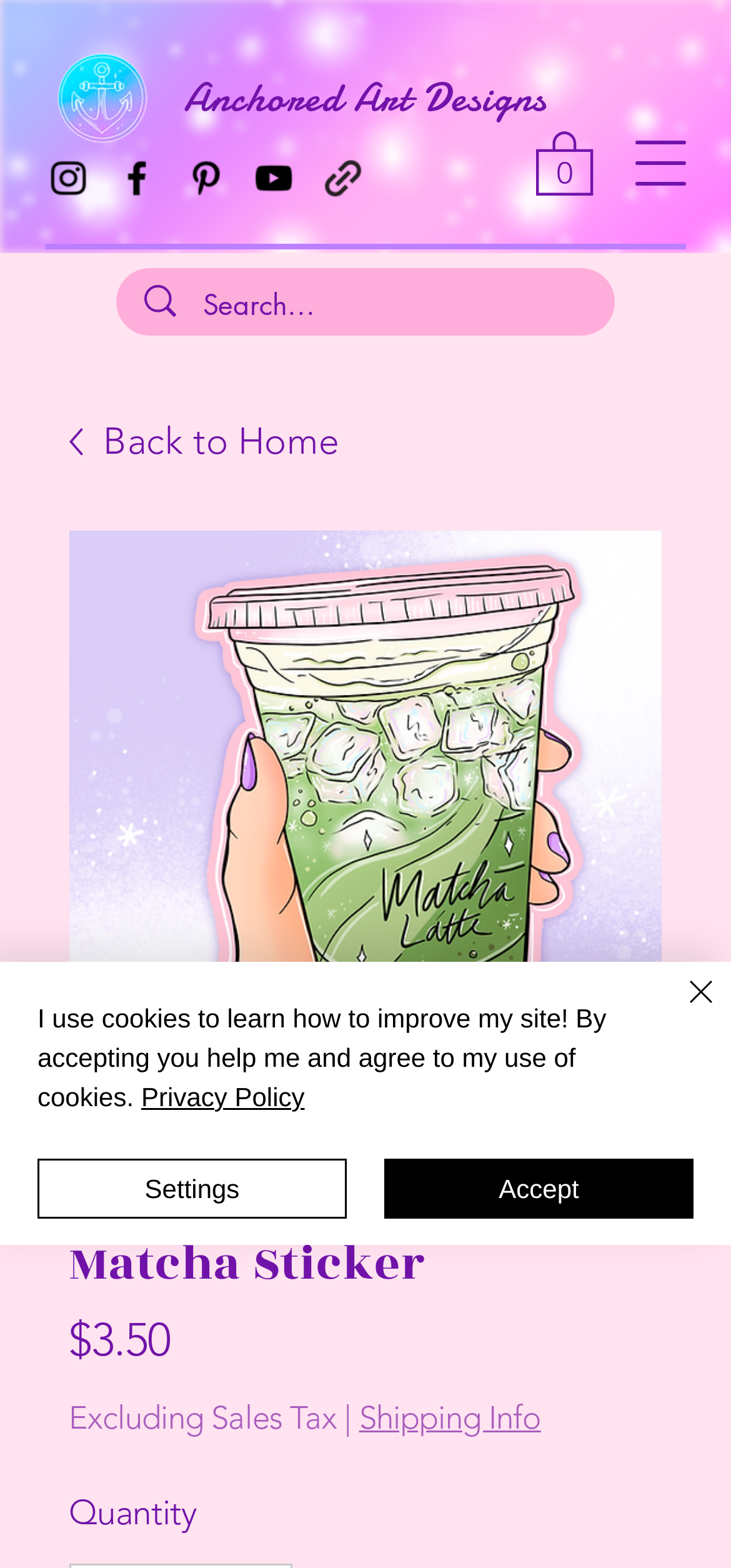Please answer the following question using a single word or phrase: 
What is the name of the company?

Anchored Art Designs